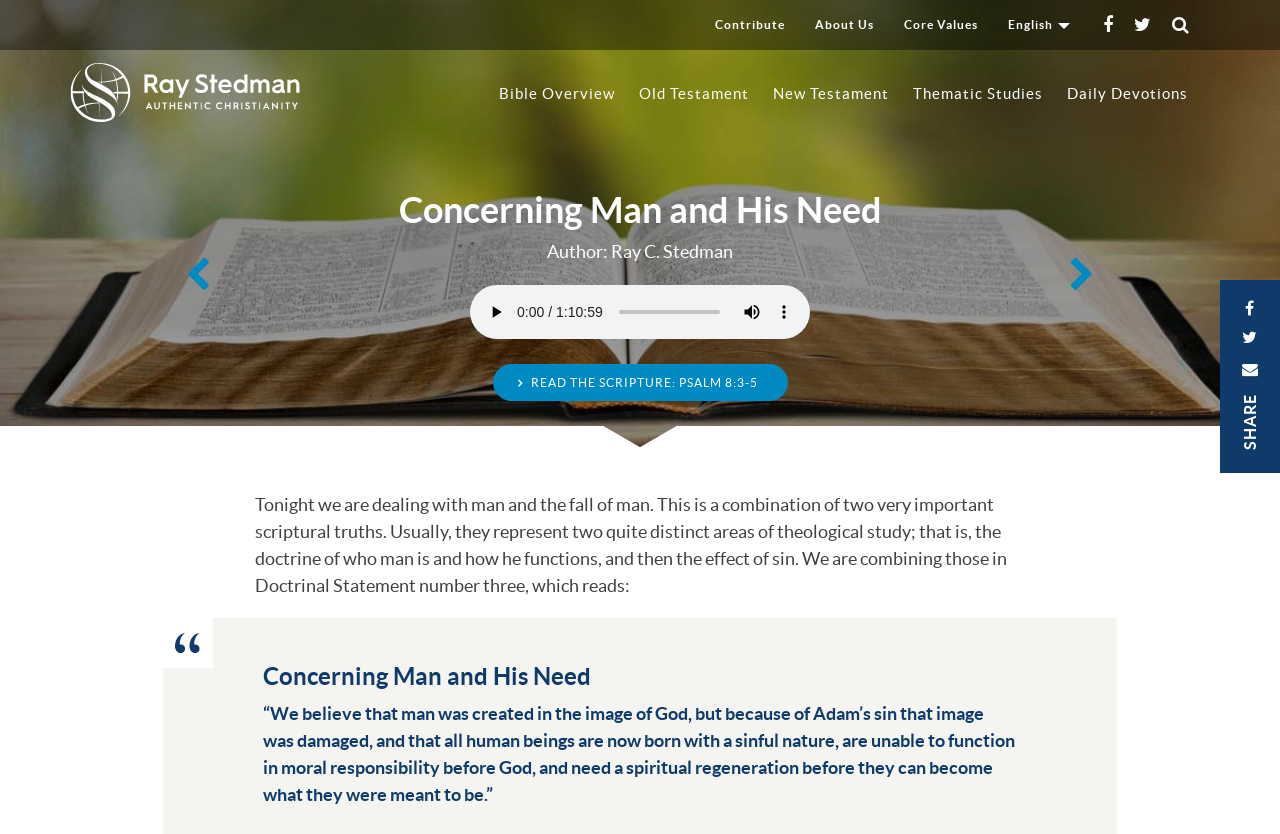Answer the question with a brief word or phrase:
How many social media sharing options are available?

3